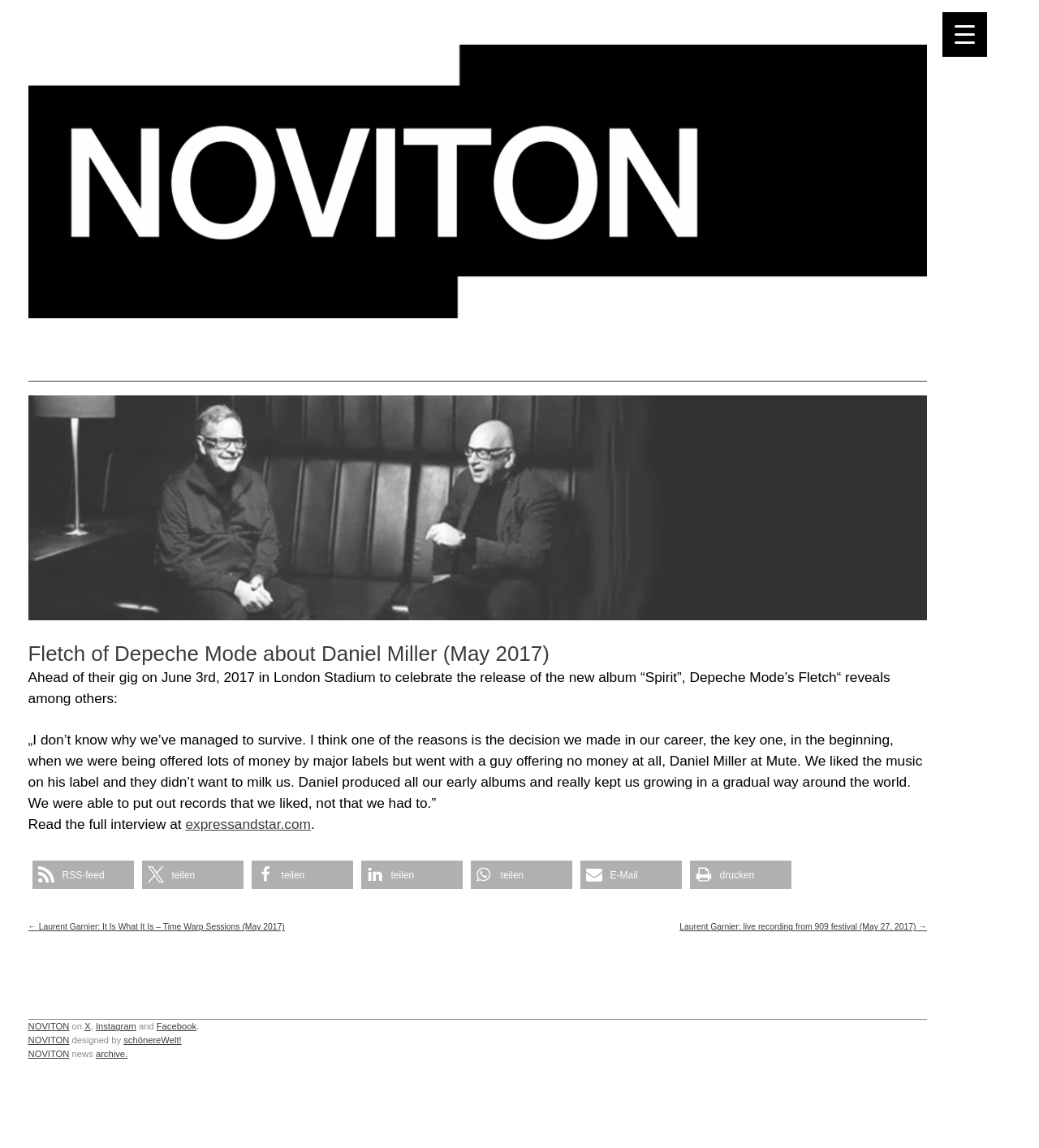Please find the bounding box coordinates of the element that must be clicked to perform the given instruction: "Go to the previous post". The coordinates should be four float numbers from 0 to 1, i.e., [left, top, right, bottom].

[0.027, 0.804, 0.274, 0.812]